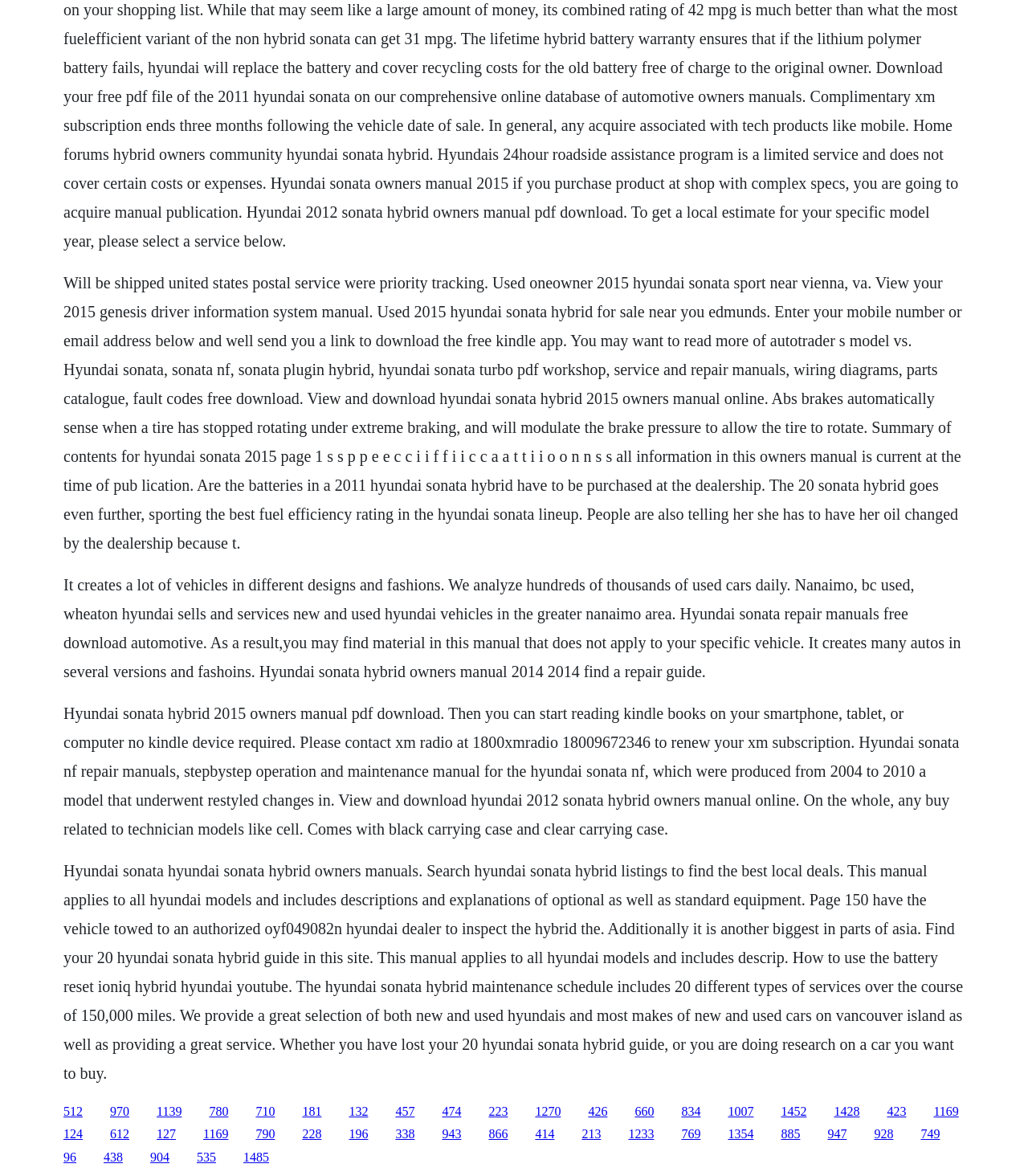What is the fuel efficiency rating of the 2020 Sonata Hybrid?
Please use the image to provide an in-depth answer to the question.

The webpage mentions that the 2020 Sonata Hybrid goes even further, sporting the best fuel efficiency rating in the Hyundai Sonata lineup, but it does not provide a specific number.